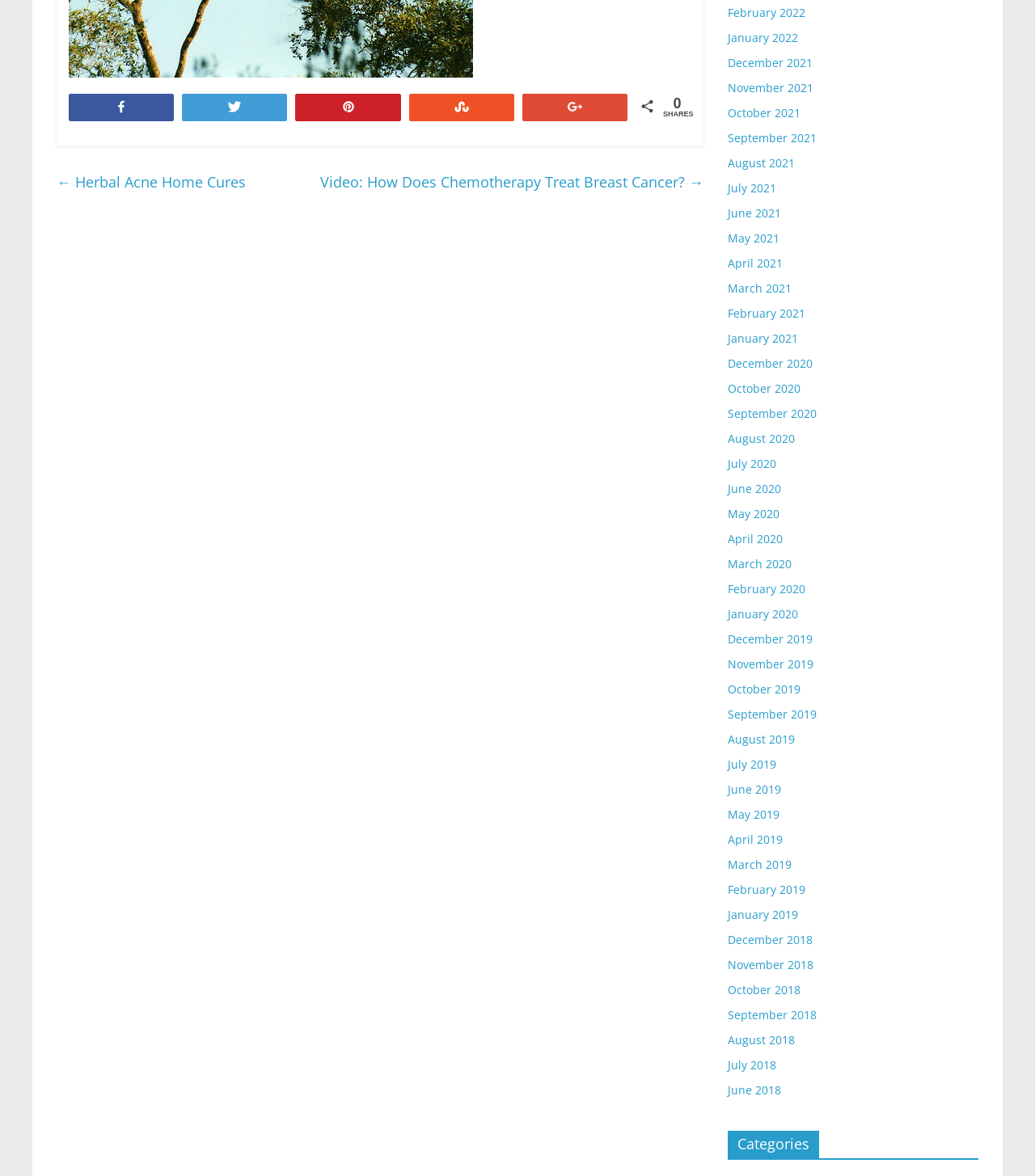What is the category of the webpage's content?
Based on the visual, give a brief answer using one word or a short phrase.

Herbal Acne Home Cures